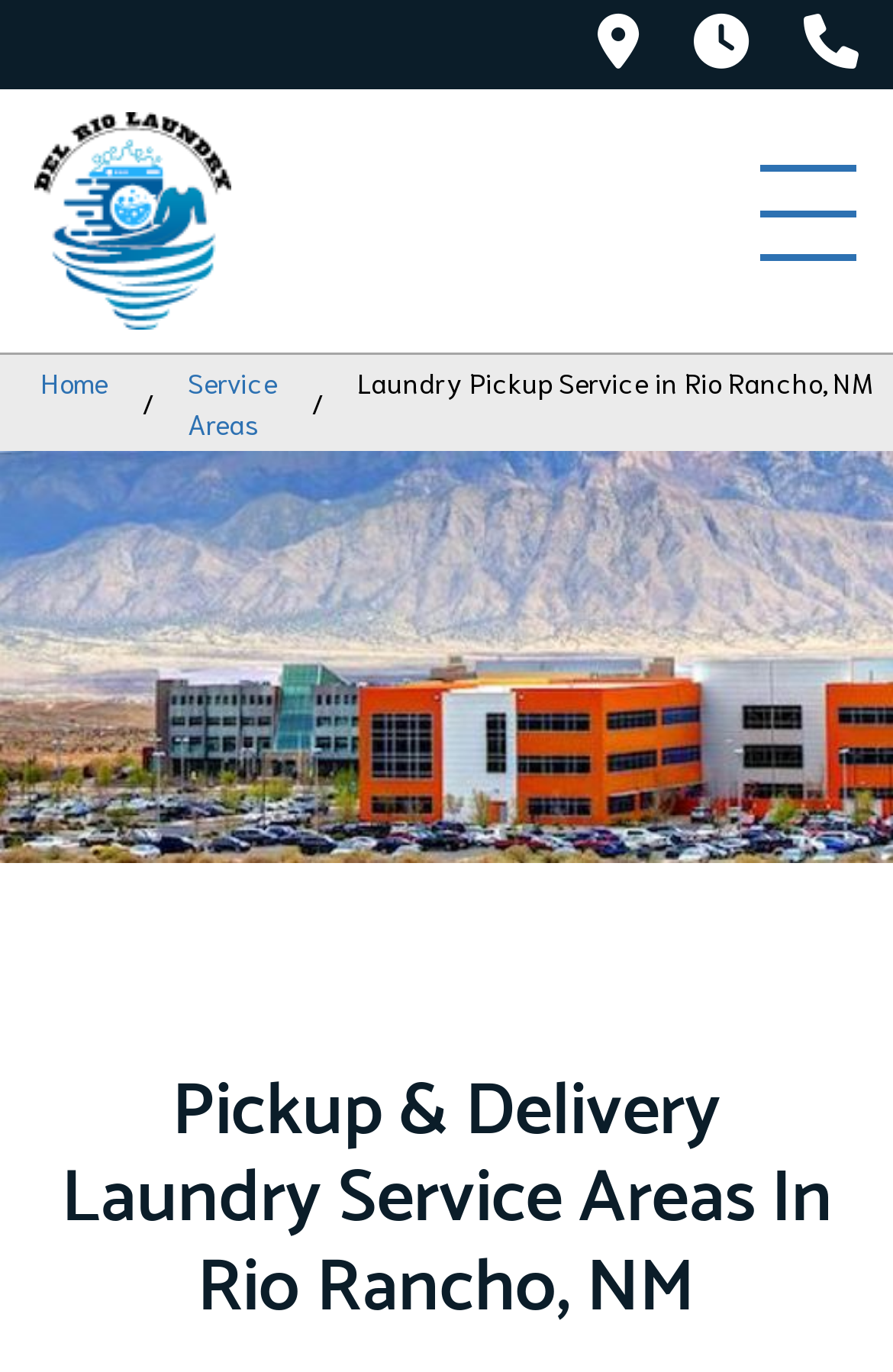Offer an extensive depiction of the webpage and its key elements.

The webpage is about Del Rio Laundromat LLC, a laundry and dry cleaning pickup and delivery service in Rio Rancho, NM. At the top, there is a navigation menu labeled "Main" that spans the entire width of the page. Below the navigation menu, there are three tooltips displaying the company's address, business hours, and phone number, respectively, aligned horizontally and positioned near the top of the page.

To the left of the tooltips, there is a link with the text "95" accompanied by an image. Below this link, there is a button labeled "Toggle Menu". On the same horizontal level, there are two links, "Home" and "Service Areas", positioned side by side.

Further down the page, there is a heading that reads "Laundry Pickup Service in Rio Rancho, NM". Below this heading, there is a large figure that occupies the full width of the page, containing an image of Rio Rancho, NM.